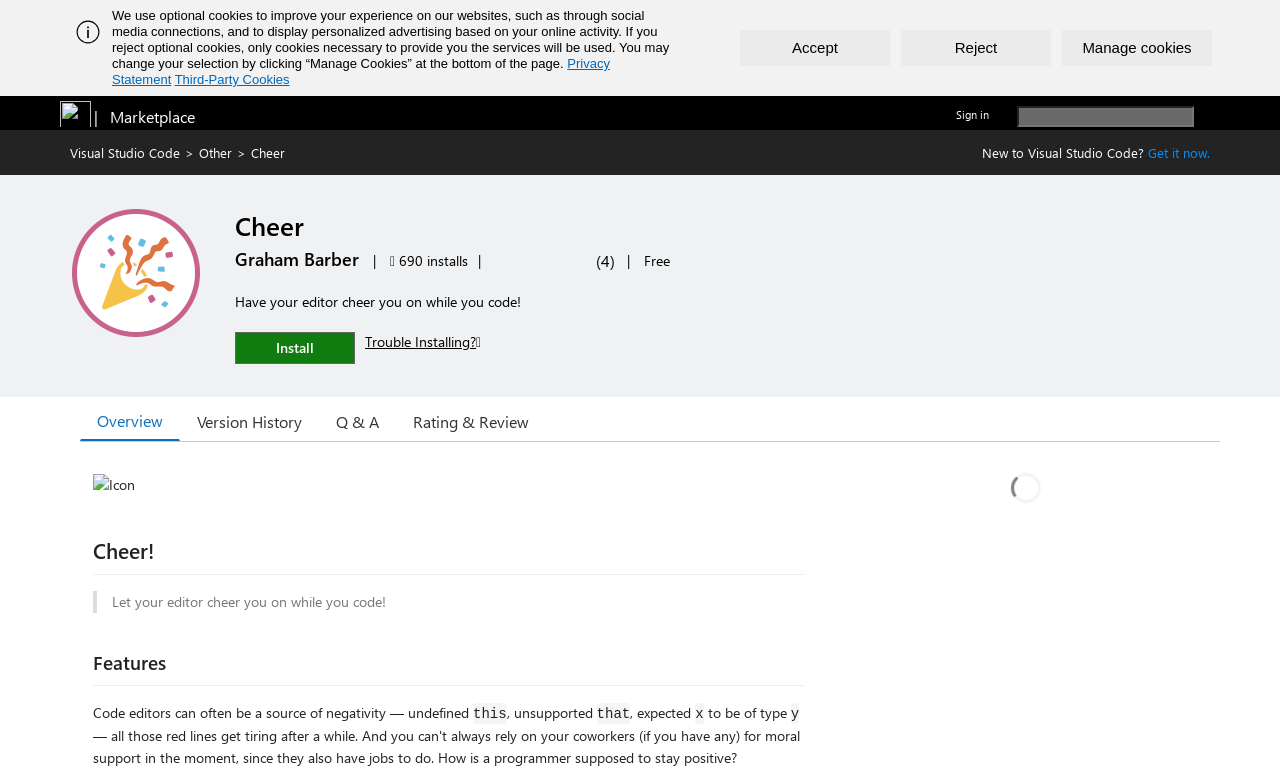Provide a thorough and detailed response to the question by examining the image: 
What is the average rating of the extension?

The average rating can be found in the link element with the text 'Average rating: 5 out of 5' which is located near the number of installations and the publisher information.